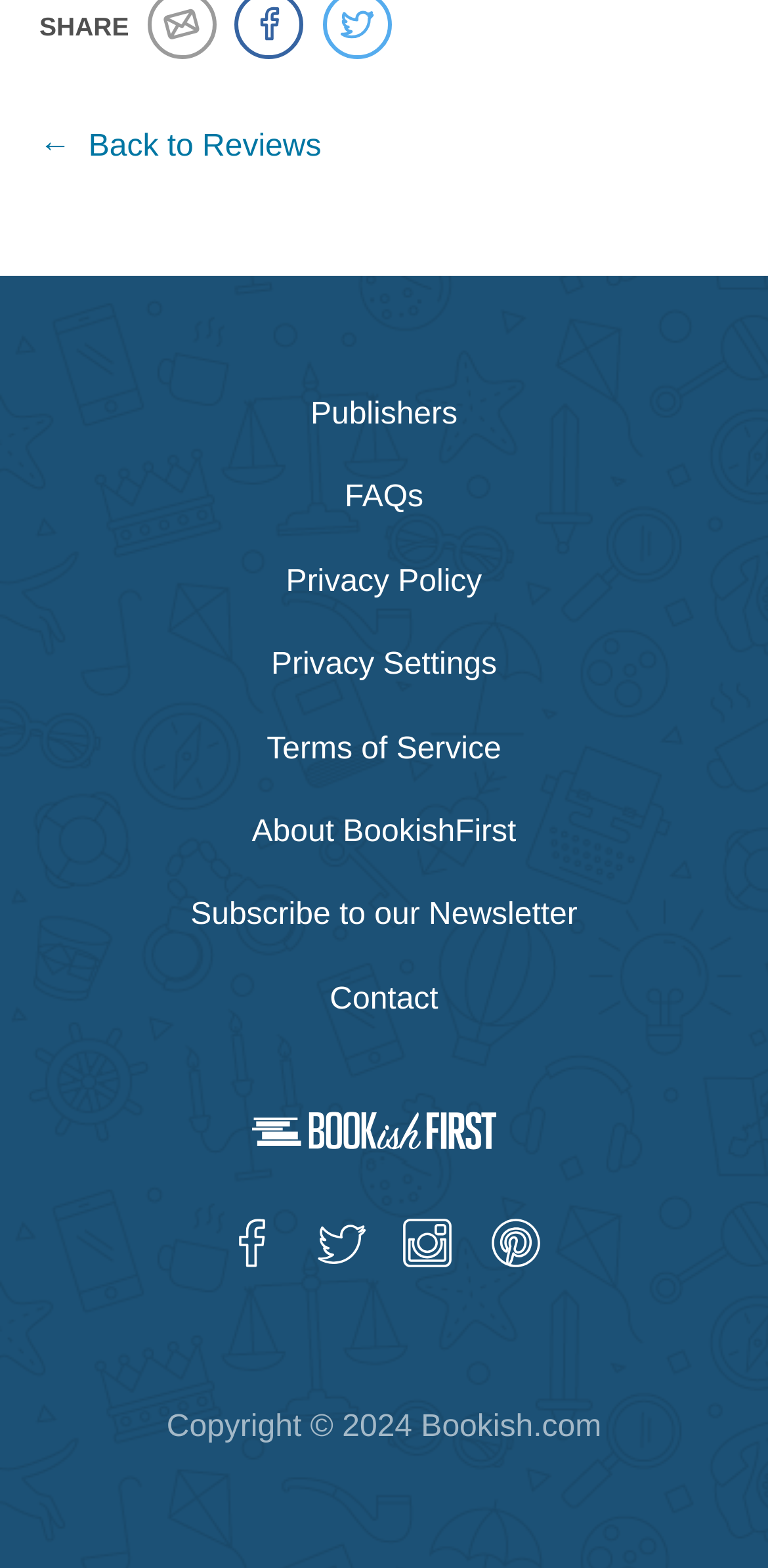Locate the bounding box coordinates of the area that needs to be clicked to fulfill the following instruction: "Contact BookishFirst". The coordinates should be in the format of four float numbers between 0 and 1, namely [left, top, right, bottom].

[0.429, 0.626, 0.571, 0.648]